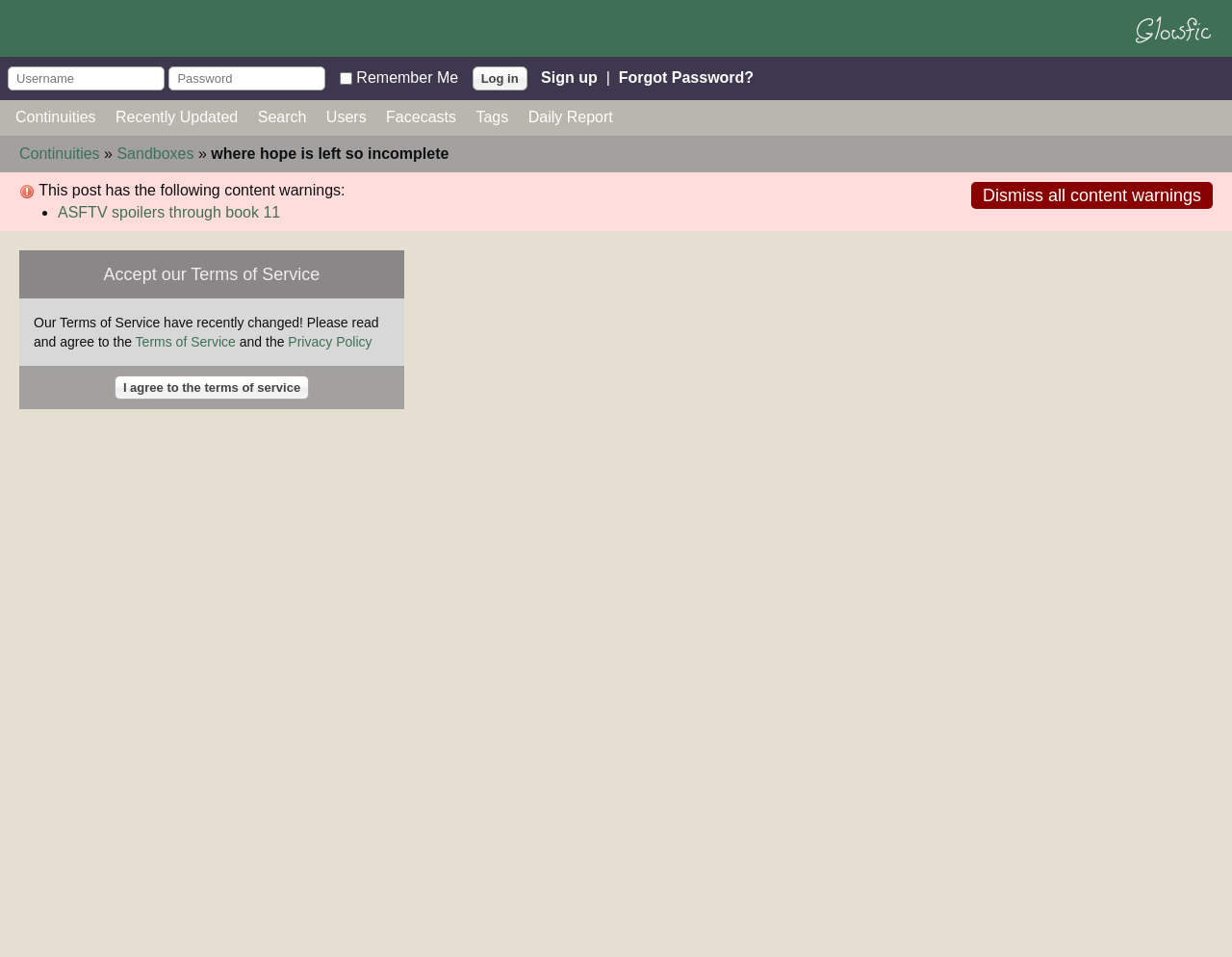What is the purpose of the checkbox?
Look at the image and provide a detailed response to the question.

The checkbox is labeled as 'Remember Me', which suggests that its purpose is to allow users to save their login credentials for future use.